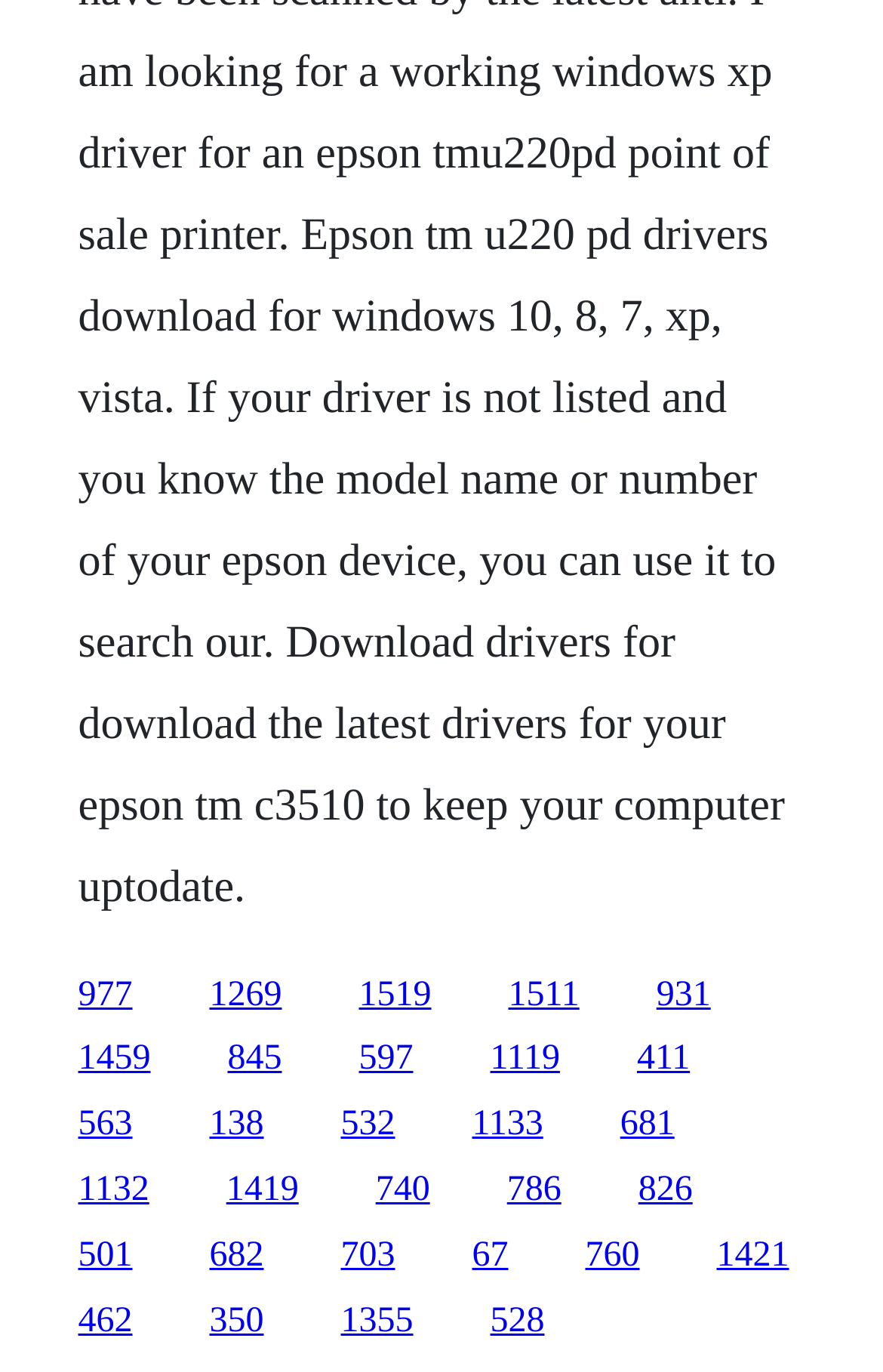How many links are in the top row?
Give a thorough and detailed response to the question.

I analyzed the y1 and y2 coordinates of the link elements and found that the first 5 links have similar y1 and y2 values, indicating they are in the same row.